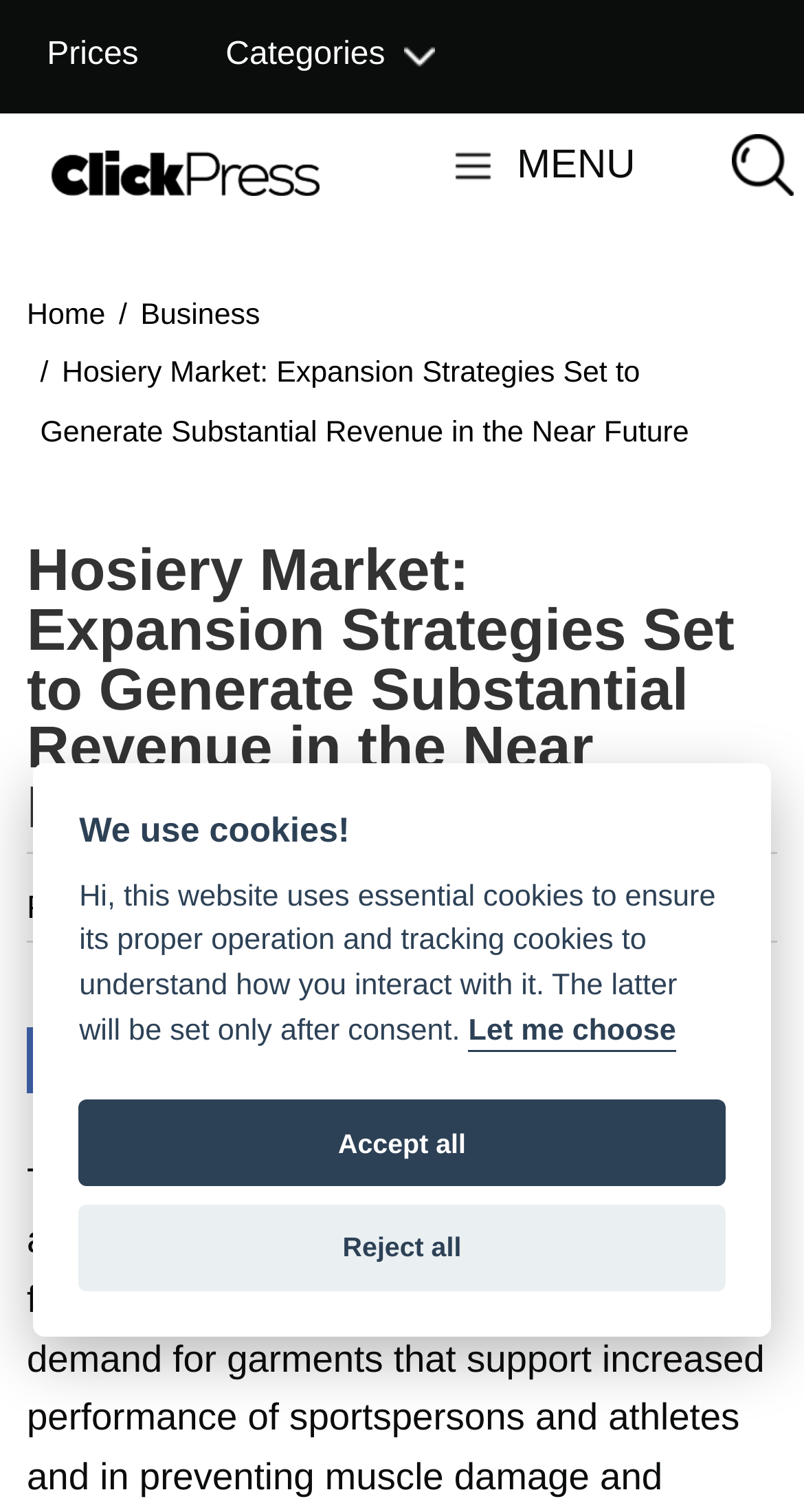Could you find the bounding box coordinates of the clickable area to complete this instruction: "Visit the Supporting the FAA Museum page"?

None